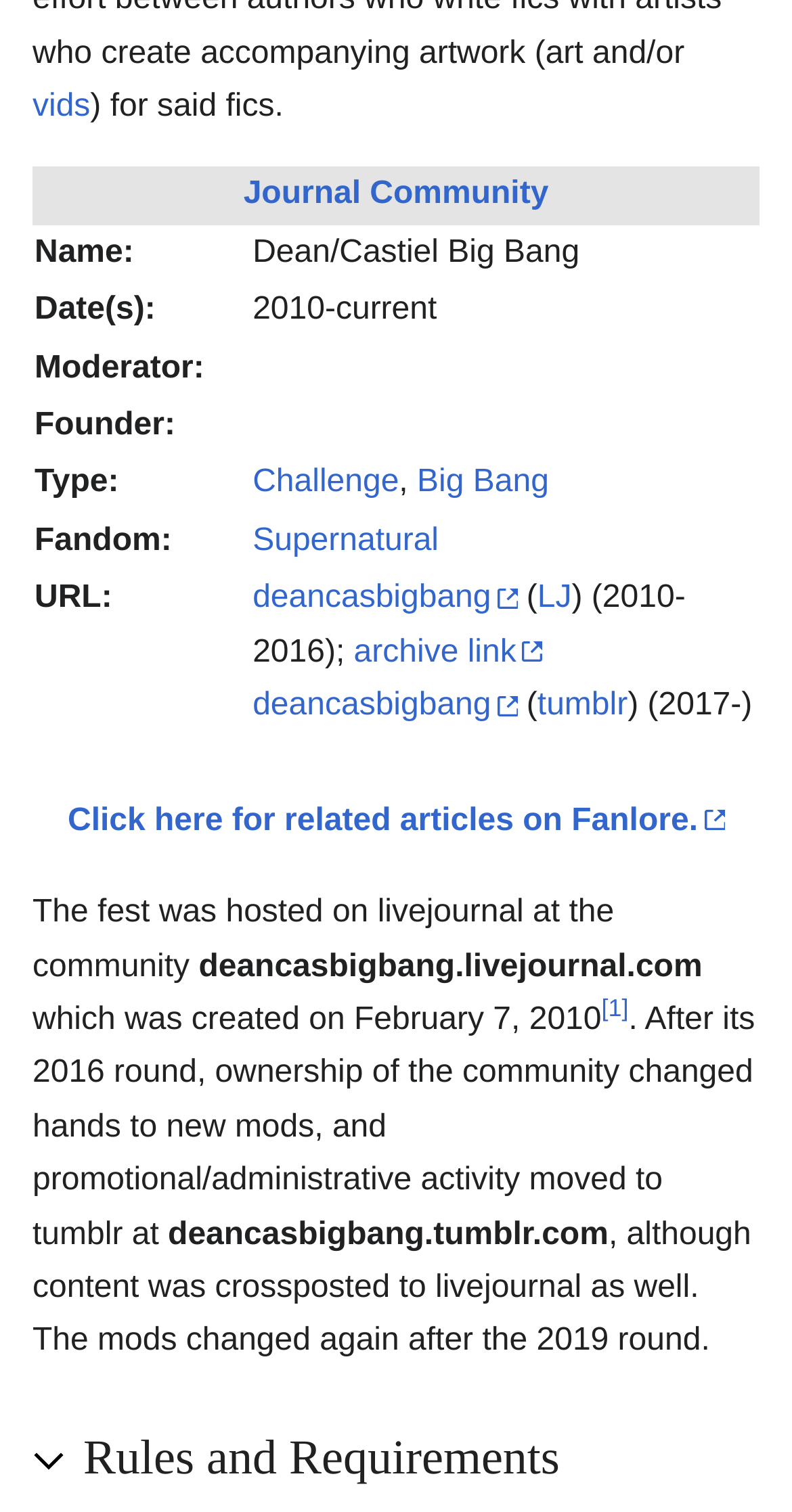Find the bounding box of the UI element described as: "Rules and Requirements". The bounding box coordinates should be given as four float values between 0 and 1, i.e., [left, top, right, bottom].

[0.105, 0.943, 0.959, 0.989]